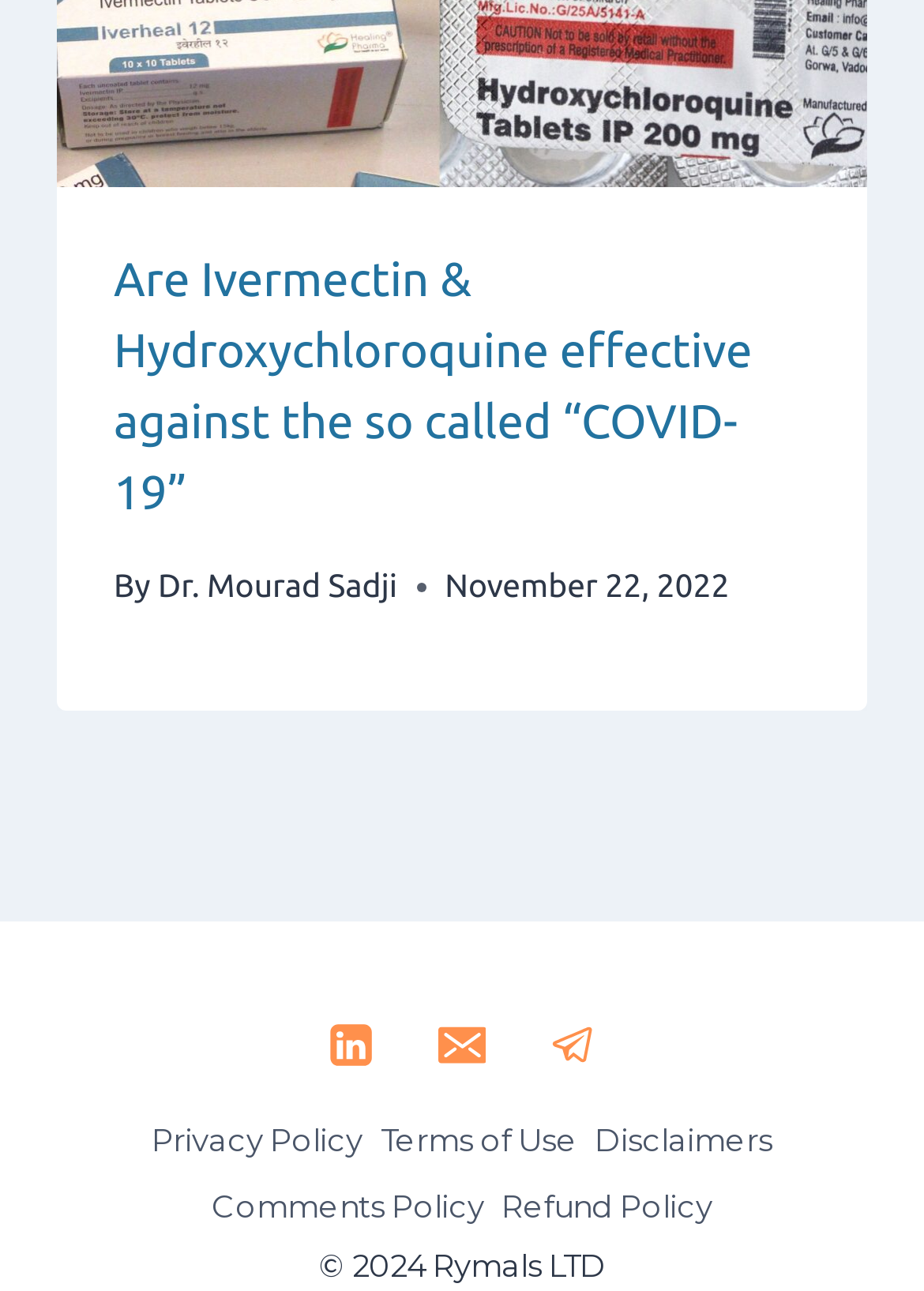Please determine the bounding box coordinates of the area that needs to be clicked to complete this task: 'Read the Privacy Policy'. The coordinates must be four float numbers between 0 and 1, formatted as [left, top, right, bottom].

[0.154, 0.857, 0.402, 0.909]